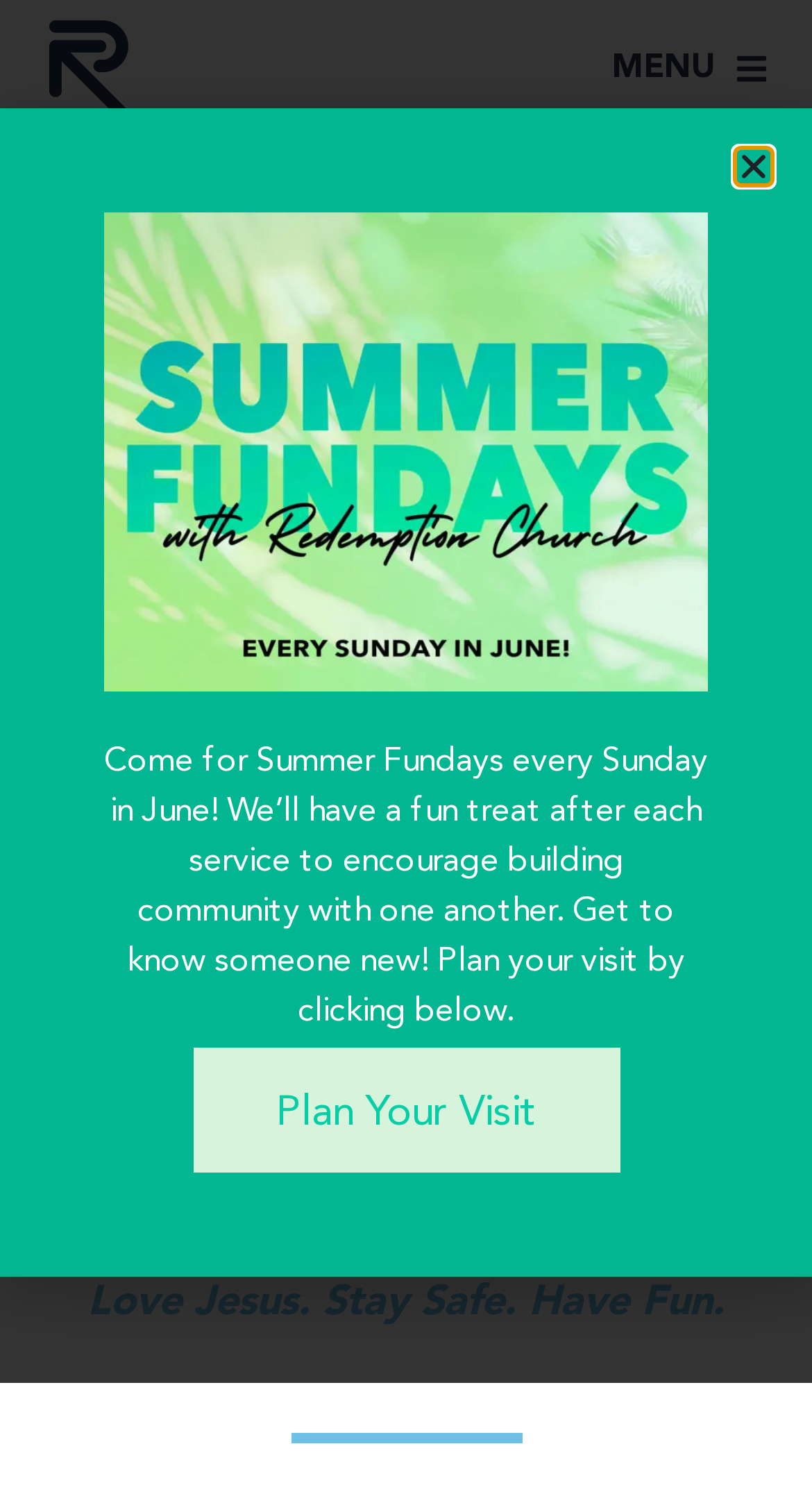Write a detailed summary of the webpage.

The webpage is about RC Kids, a part of Redemption Church, with a focus on shaping families to shape the culture. At the top left, there is a link to the homepage. Next to it, on the top right, is a navigation menu with a toggle button labeled "MENU". 

Below the navigation menu, there is a prominent section with three lines of text: "LET THE", "ADVENTURE BEGIN", and "Redemption Kids". This section is positioned near the top of the page. 

Underneath this section, there is a link to "FAMILY RESOURCES". 

At the bottom of the page, there is a statement "Love Jesus. Stay Safe. Have Fun." 

In the middle of the page, there is a section with a button to "Close" and an image next to it. Below this section, there is a paragraph of text announcing "Summer Fundays" every Sunday in June, encouraging community building and inviting visitors to plan their visit. There is a link to "Plan Your Visit" at the bottom of this section.